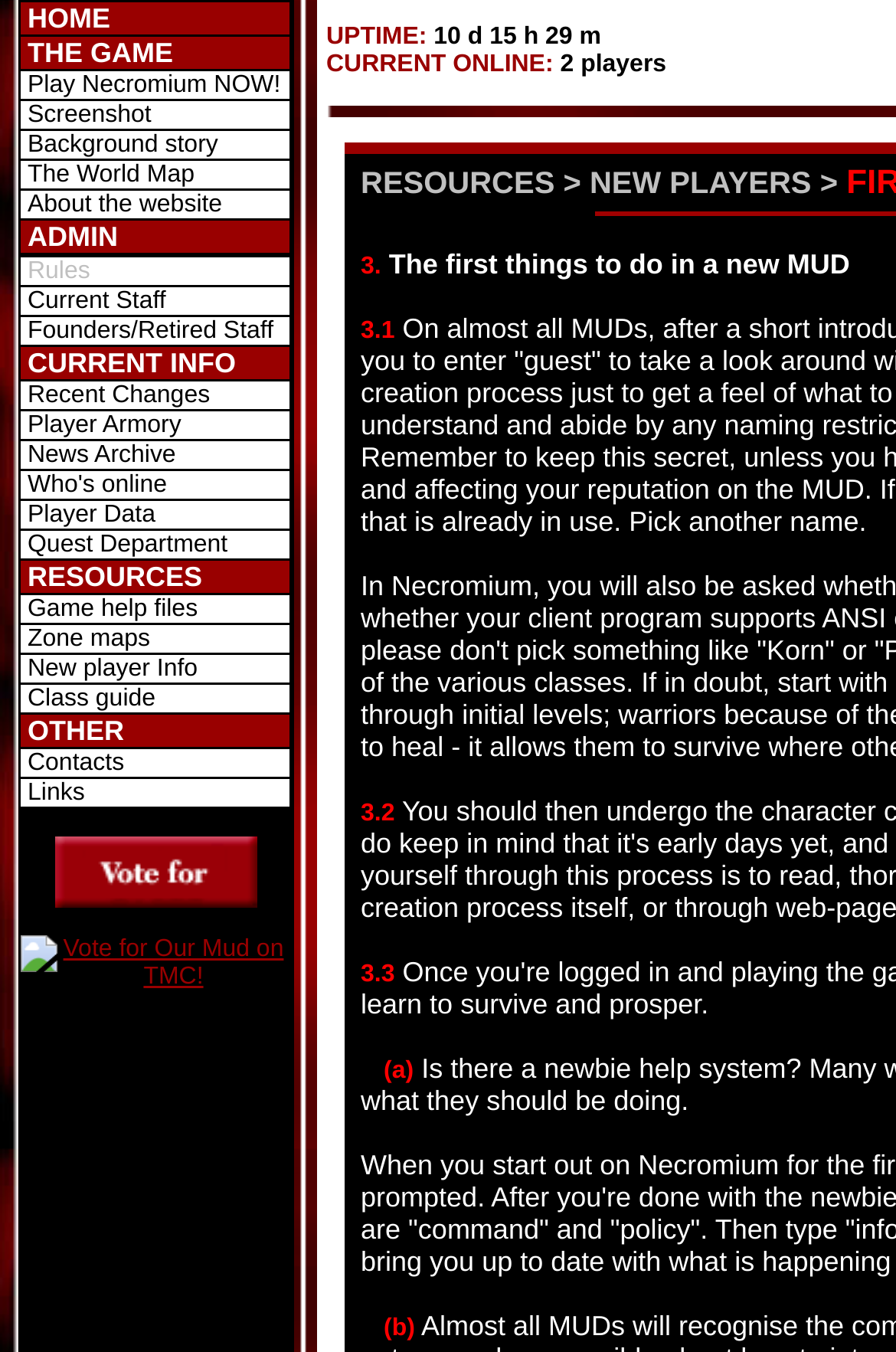Could you determine the bounding box coordinates of the clickable element to complete the instruction: "Explore The World Map"? Provide the coordinates as four float numbers between 0 and 1, i.e., [left, top, right, bottom].

[0.031, 0.119, 0.217, 0.139]